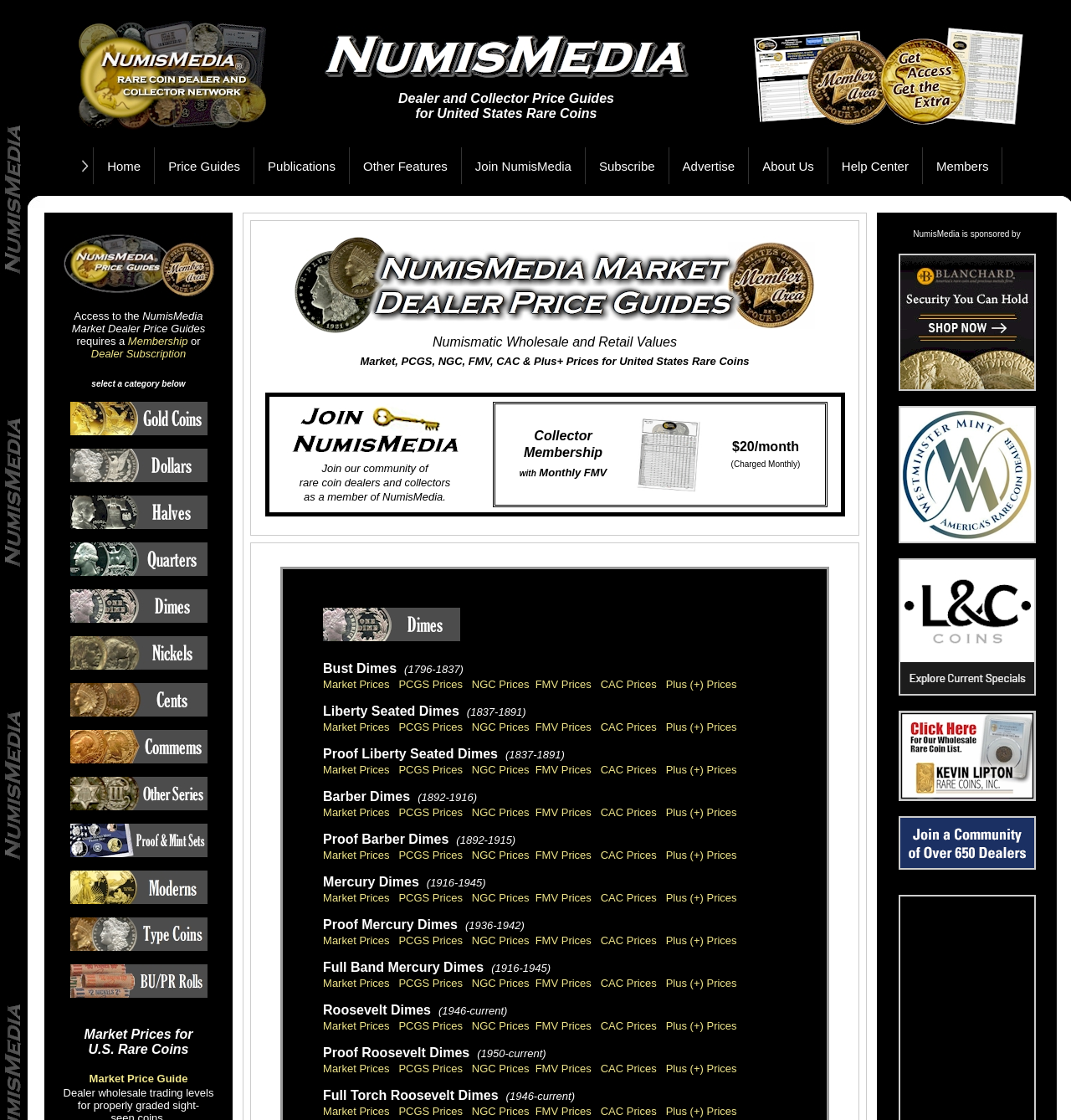Convey a detailed summary of the webpage, mentioning all key elements.

The webpage is a price guide for rare coins, specifically focused on United States dimes. At the top of the page, there is a header section with a logo and a title "NumisMedia Online Dealer Rare Coin Price Guides" in a prominent font. Below the header, there is a navigation menu with several buttons and links, including "Home", "Price Guides", "Publications", "Other Features", "Join NumisMedia", "Subscribe", "Advertise", "About Us", and "Help Center". These buttons and links are arranged horizontally across the page, with small icons separating each item.

In the main content area, there is a large table with several rows and columns. The table appears to be a price guide, with columns for different types of coins and rows for different price ranges. The table takes up most of the page, with some whitespace around the edges.

Throughout the page, there are several images, including logos, icons, and possibly images of coins. These images are scattered throughout the page, often used to separate sections or to add visual interest to the content.

Overall, the page is focused on providing a comprehensive price guide for rare coins, with a clear and organized layout that makes it easy to navigate and find the desired information.